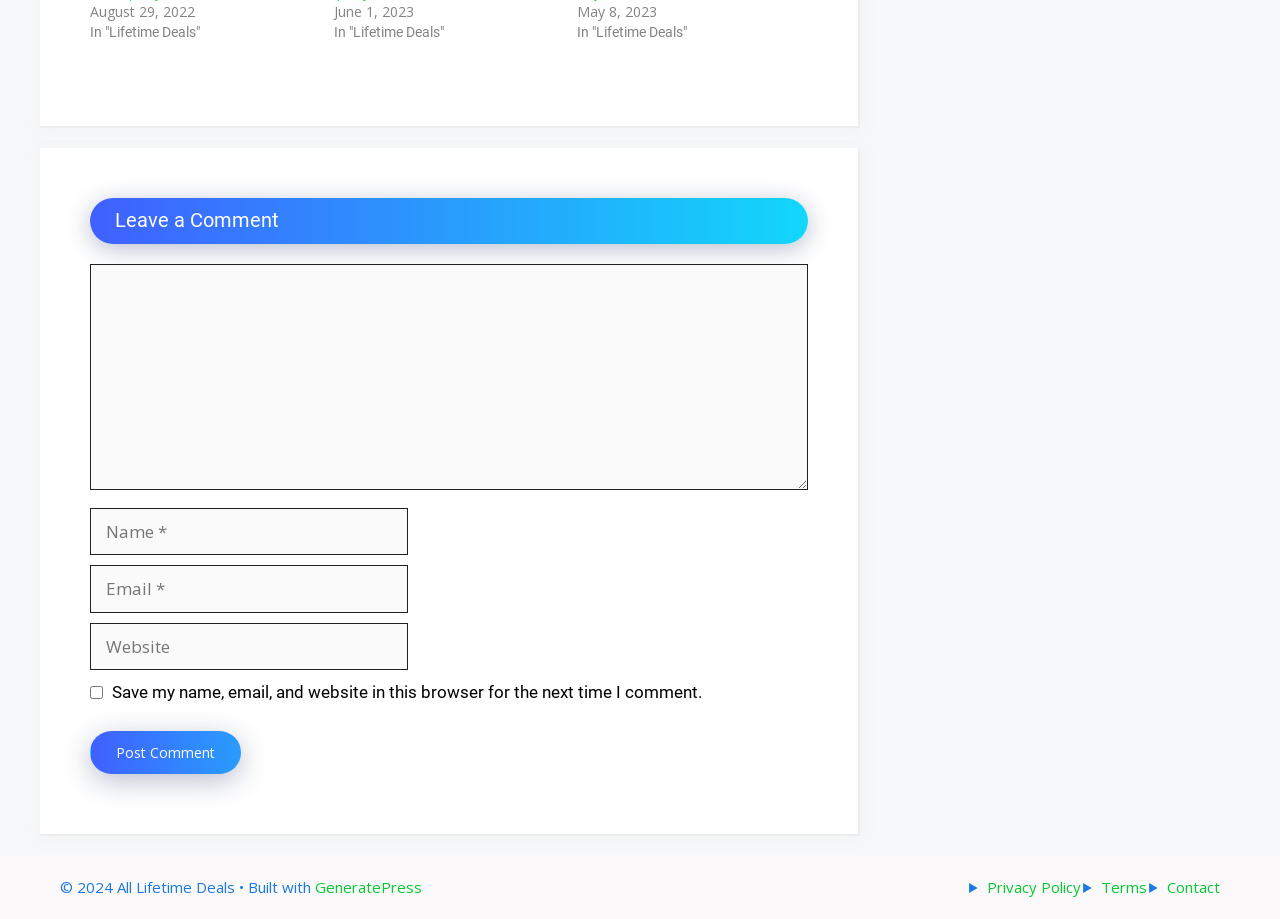Given the content of the image, can you provide a detailed answer to the question?
What is the copyright year of the webpage?

The webpage displays the copyright symbol followed by the year '2024' at the bottom, indicating that the webpage's content is copyrighted until 2024.